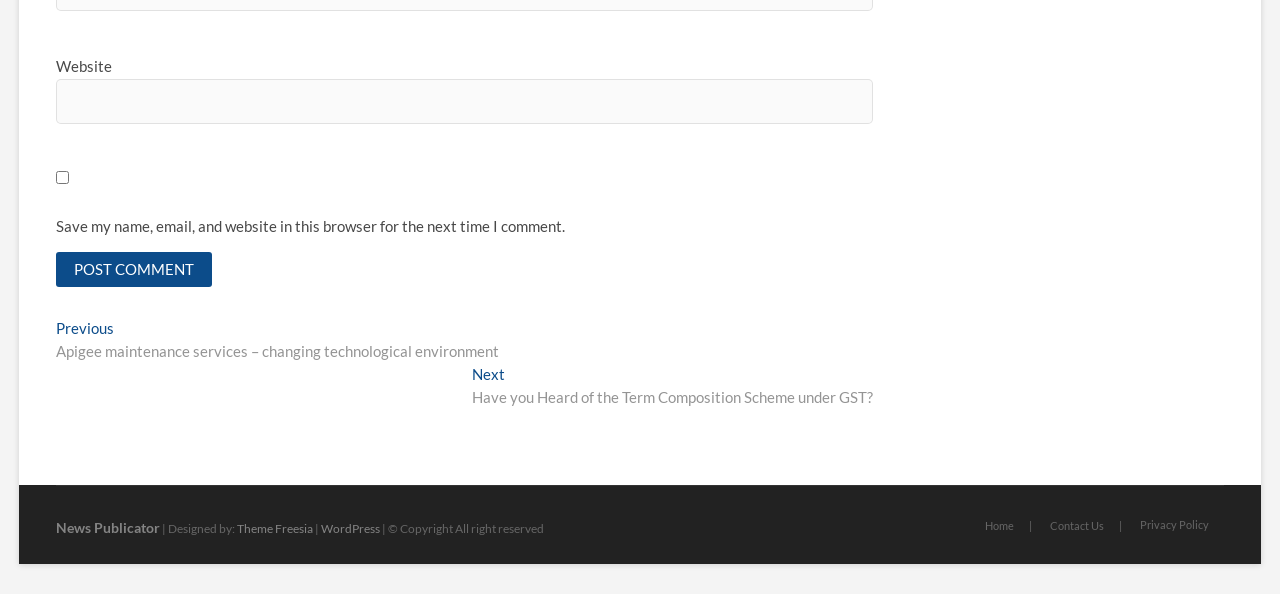Please determine the bounding box coordinates of the section I need to click to accomplish this instruction: "Email us at hello@wafunda.com".

None